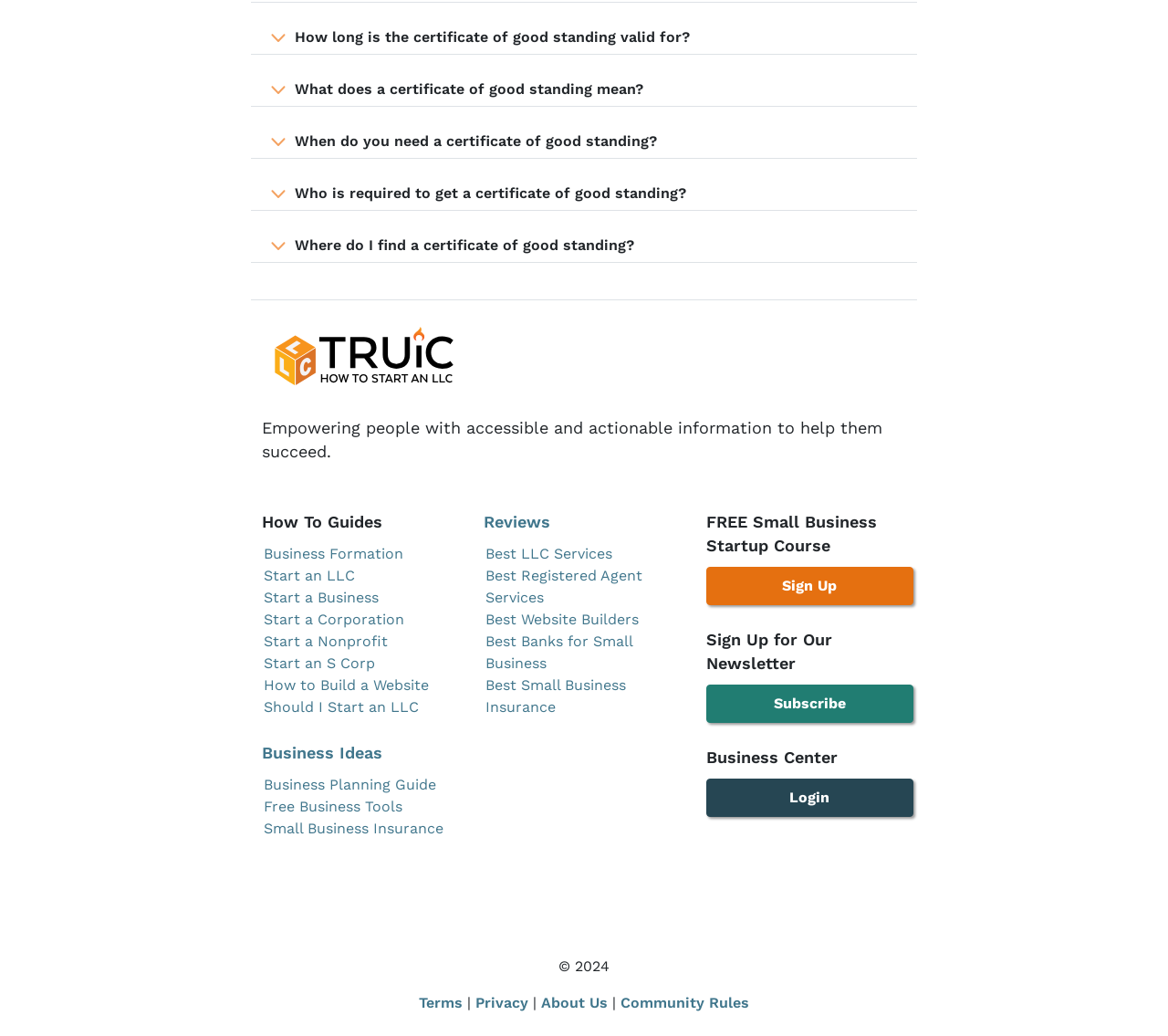Determine the bounding box coordinates for the area that needs to be clicked to fulfill this task: "Click on 'How to start an LLC'". The coordinates must be given as four float numbers between 0 and 1, i.e., [left, top, right, bottom].

[0.224, 0.335, 0.399, 0.352]